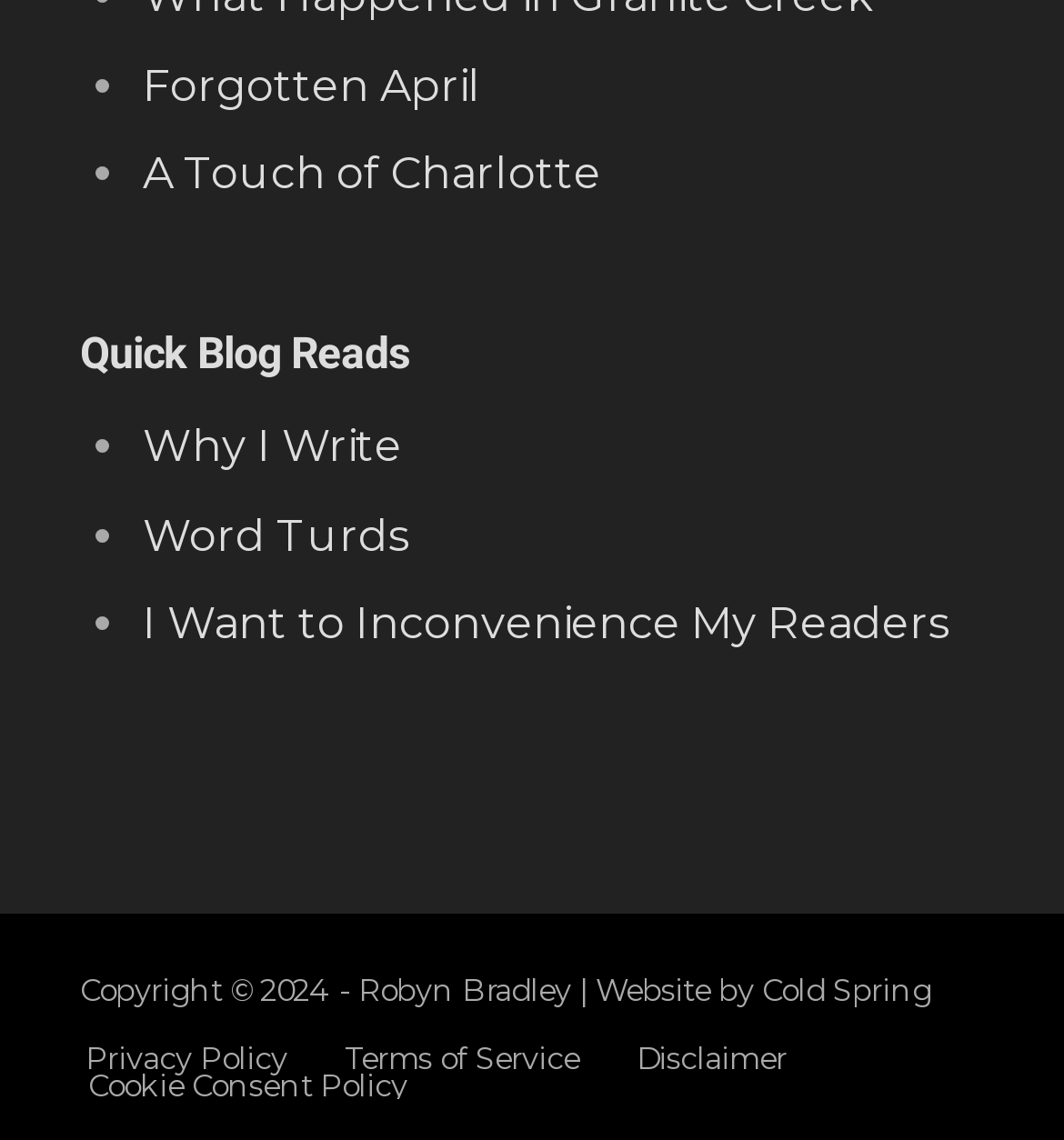Locate the bounding box of the UI element based on this description: "Blogs". Provide four float numbers between 0 and 1 as [left, top, right, bottom].

None